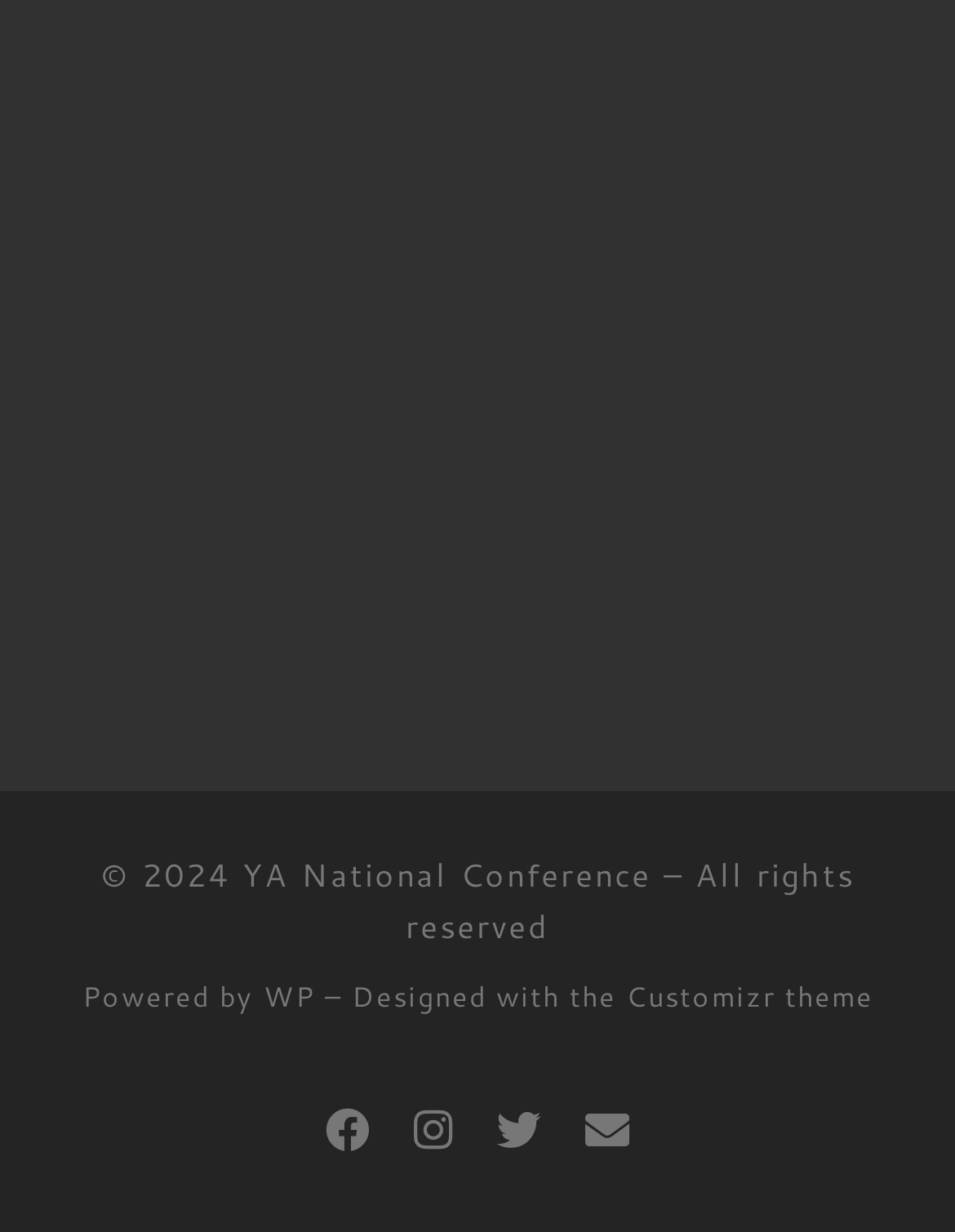Using the details in the image, give a detailed response to the question below:
What is the copyright year?

The copyright year can be found at the bottom of the webpage, where it says '© 2024'.